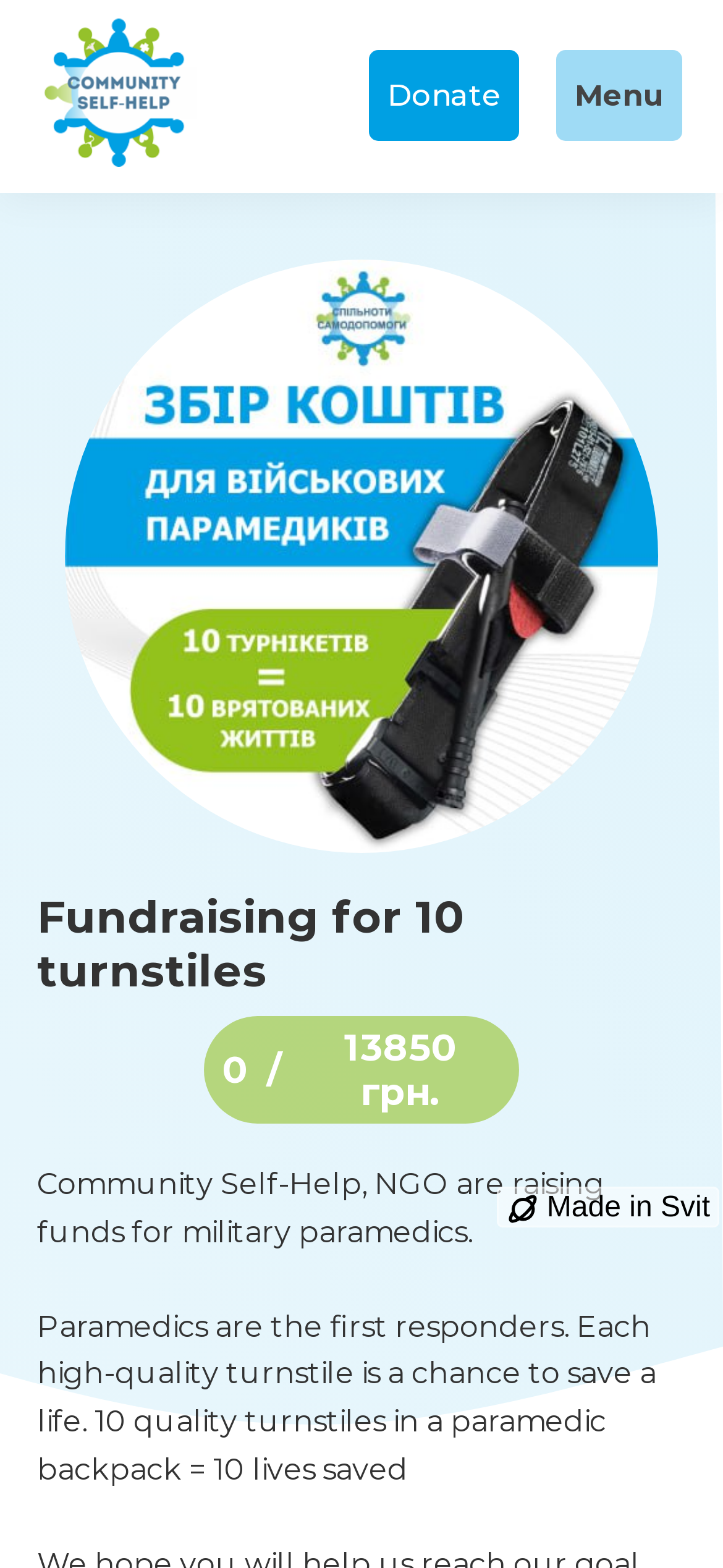Provide a brief response to the question below using one word or phrase:
What is the goal of the fundraising?

10 turnstiles